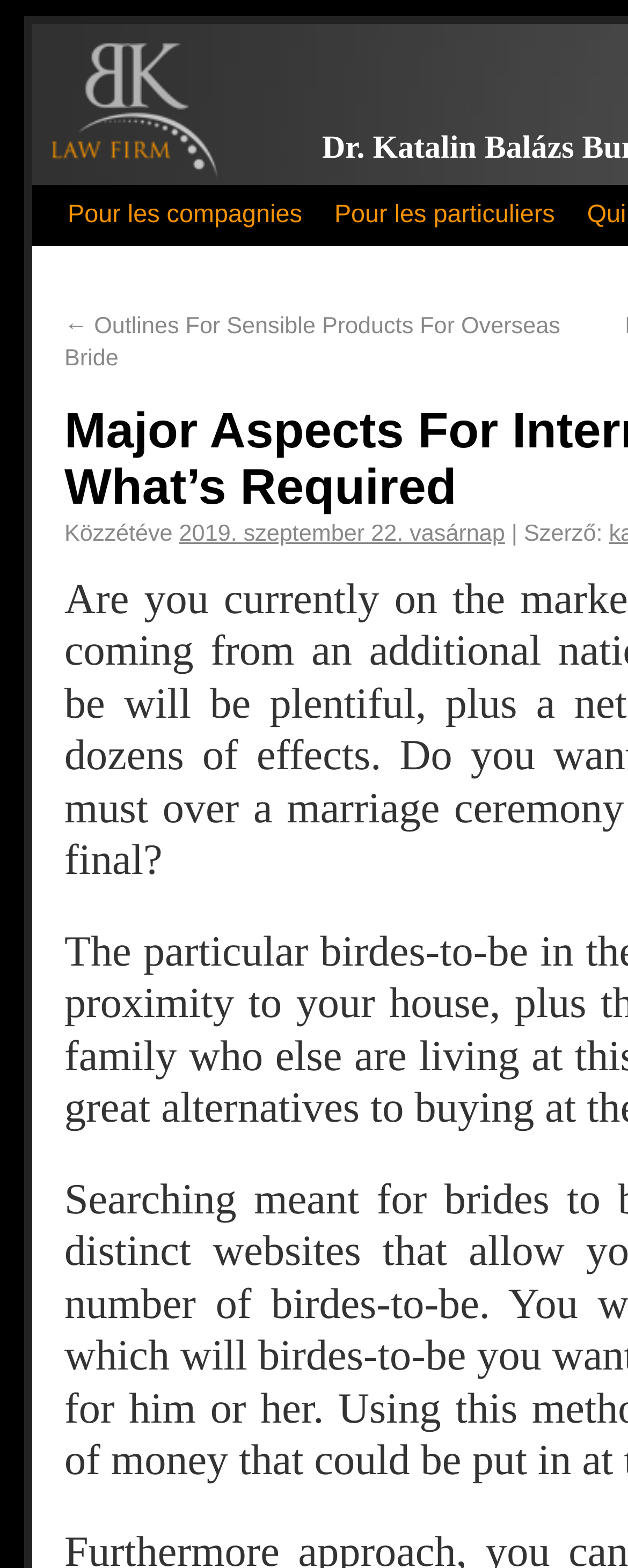Answer the question briefly using a single word or phrase: 
What is the date of the article?

2019. szeptember 22. vasárnap